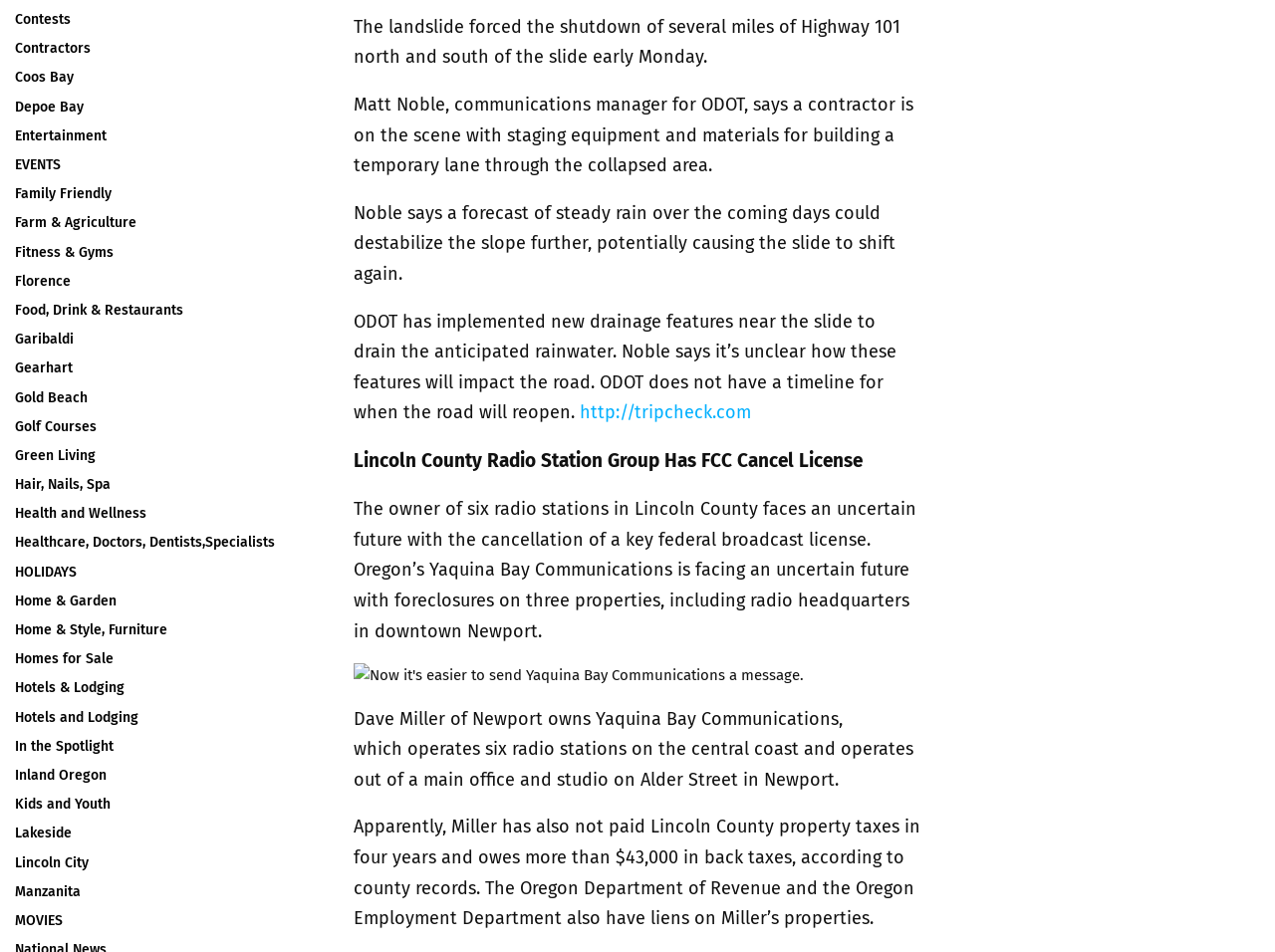Locate the bounding box coordinates of the element's region that should be clicked to carry out the following instruction: "Click on the link to tripcheck.com". The coordinates need to be four float numbers between 0 and 1, i.e., [left, top, right, bottom].

[0.455, 0.422, 0.589, 0.445]